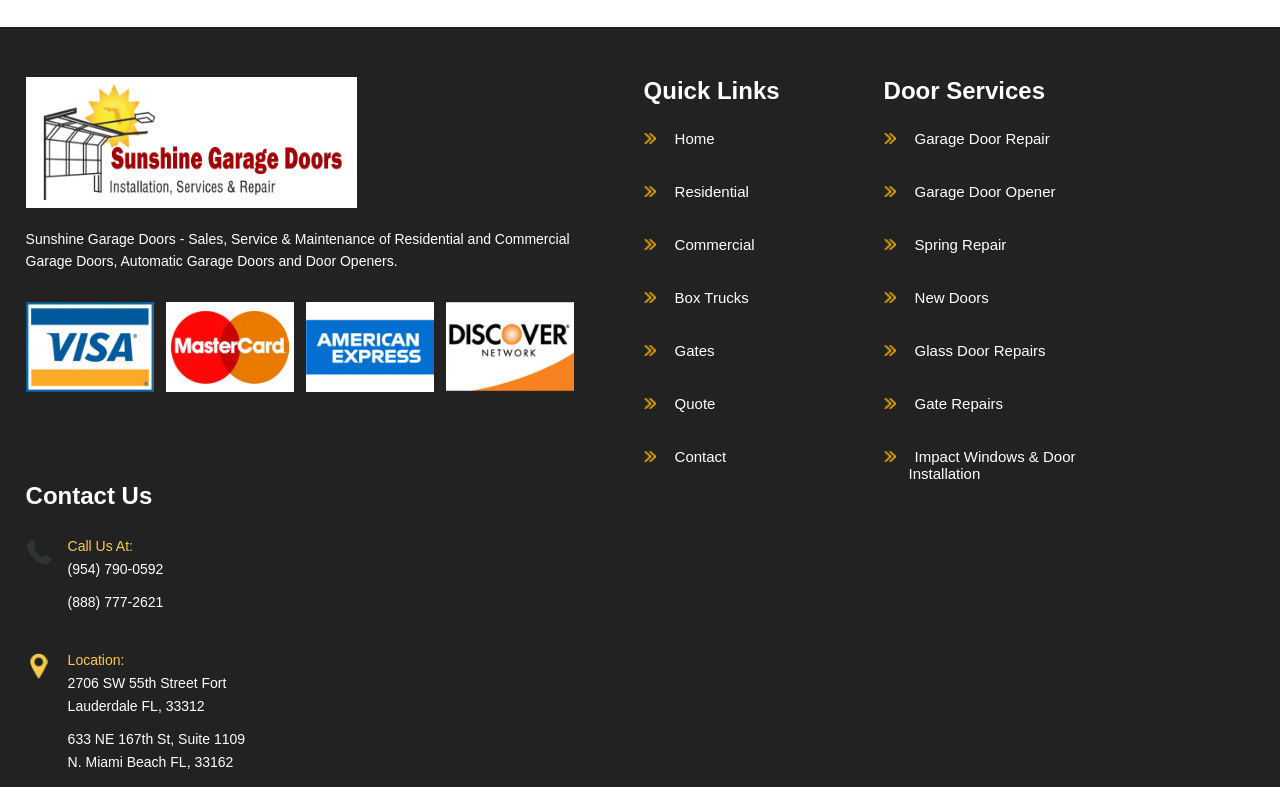Please identify the bounding box coordinates of where to click in order to follow the instruction: "Click on the 'Contact' link".

[0.522, 0.549, 0.572, 0.612]